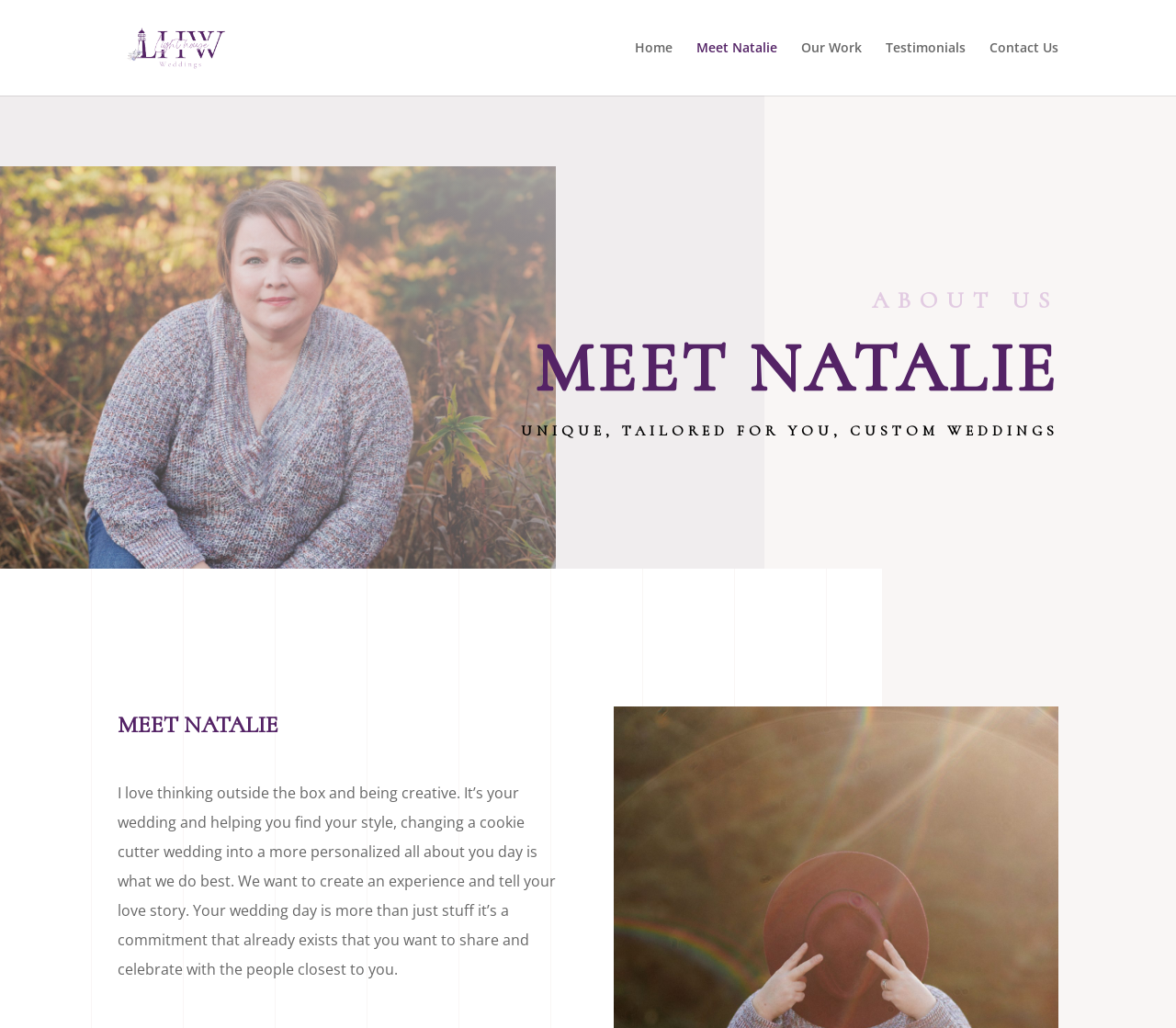Given the element description "Testimonials", identify the bounding box of the corresponding UI element.

[0.753, 0.04, 0.821, 0.093]